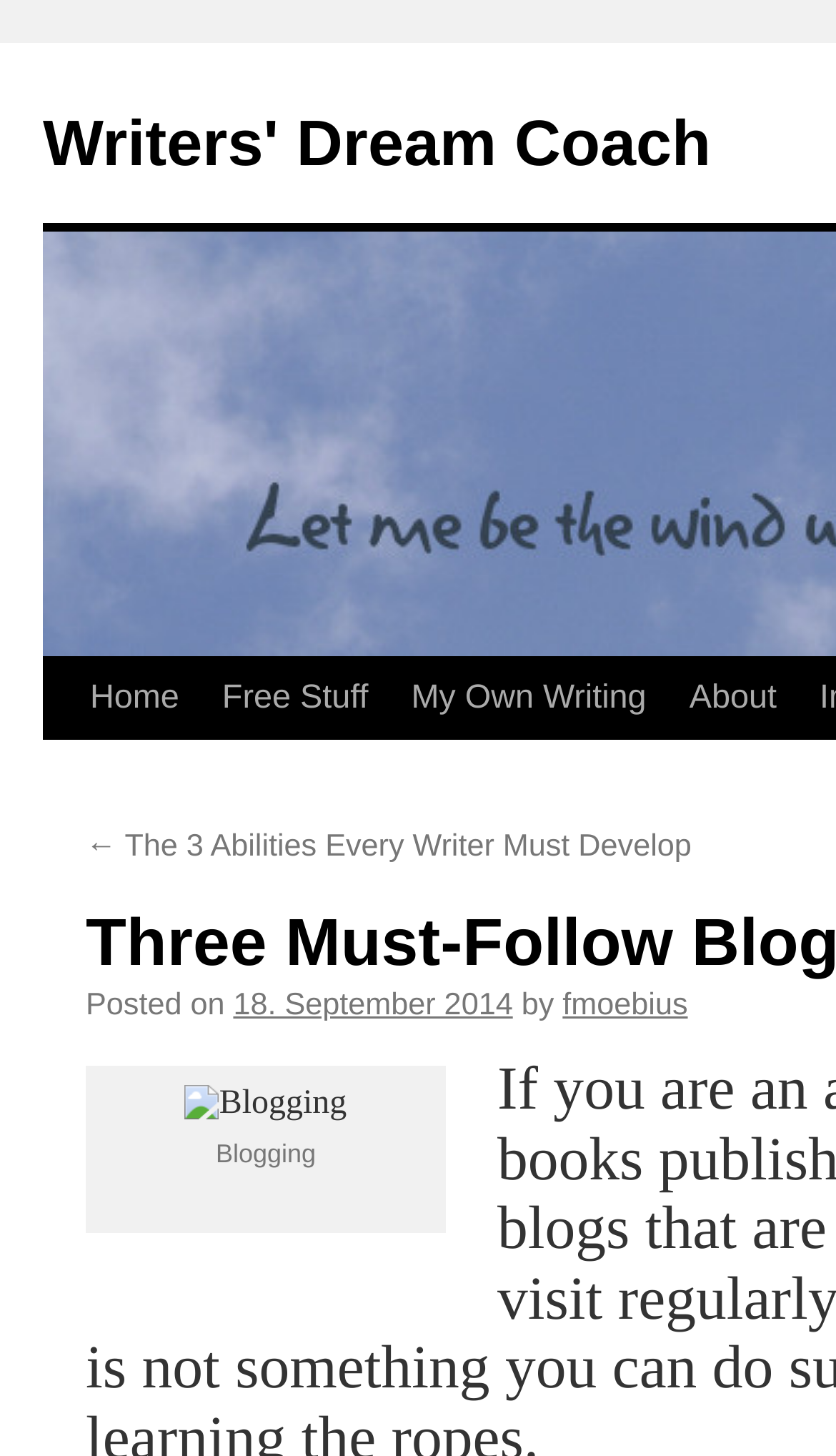Provide the bounding box coordinates for the UI element that is described as: "Home".

[0.082, 0.452, 0.222, 0.508]